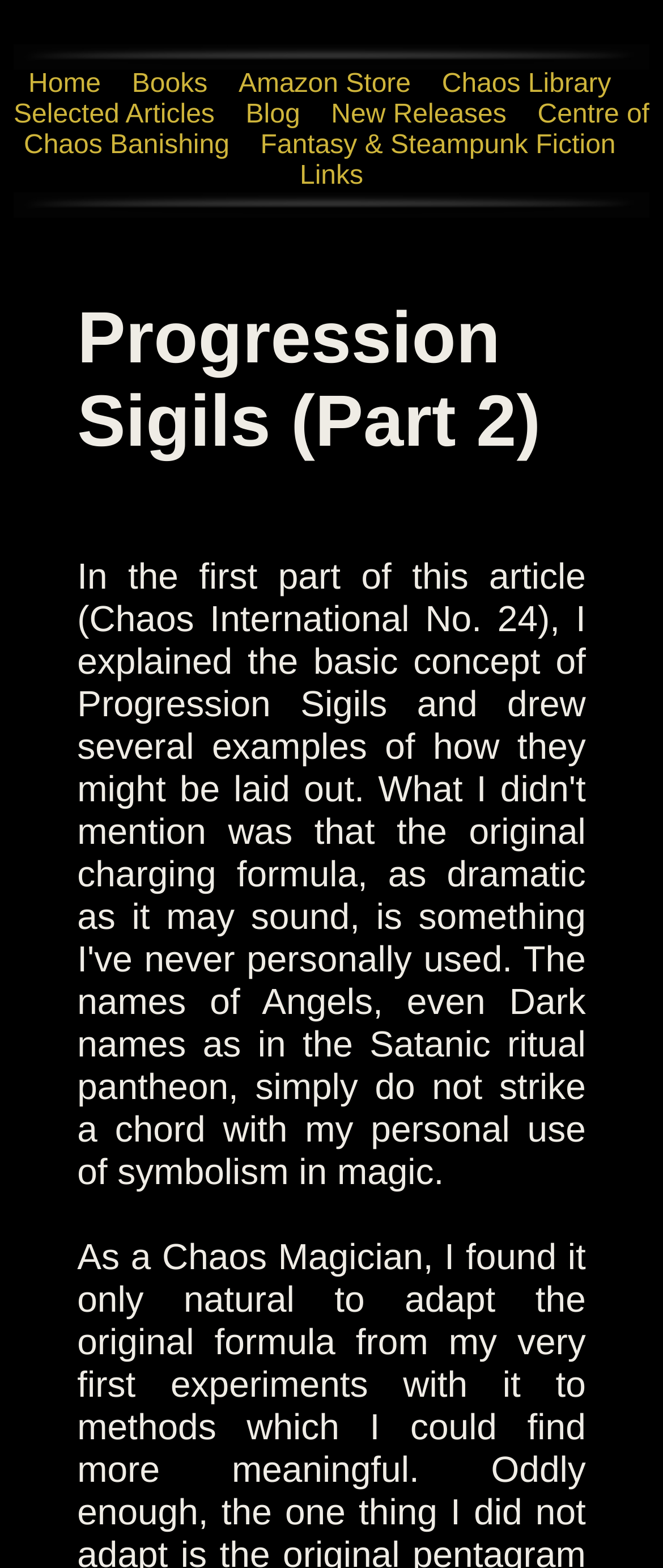Please provide the bounding box coordinate of the region that matches the element description: Centre of Chaos Banishing. Coordinates should be in the format (top-left x, top-left y, bottom-right x, bottom-right y) and all values should be between 0 and 1.

[0.036, 0.064, 0.979, 0.102]